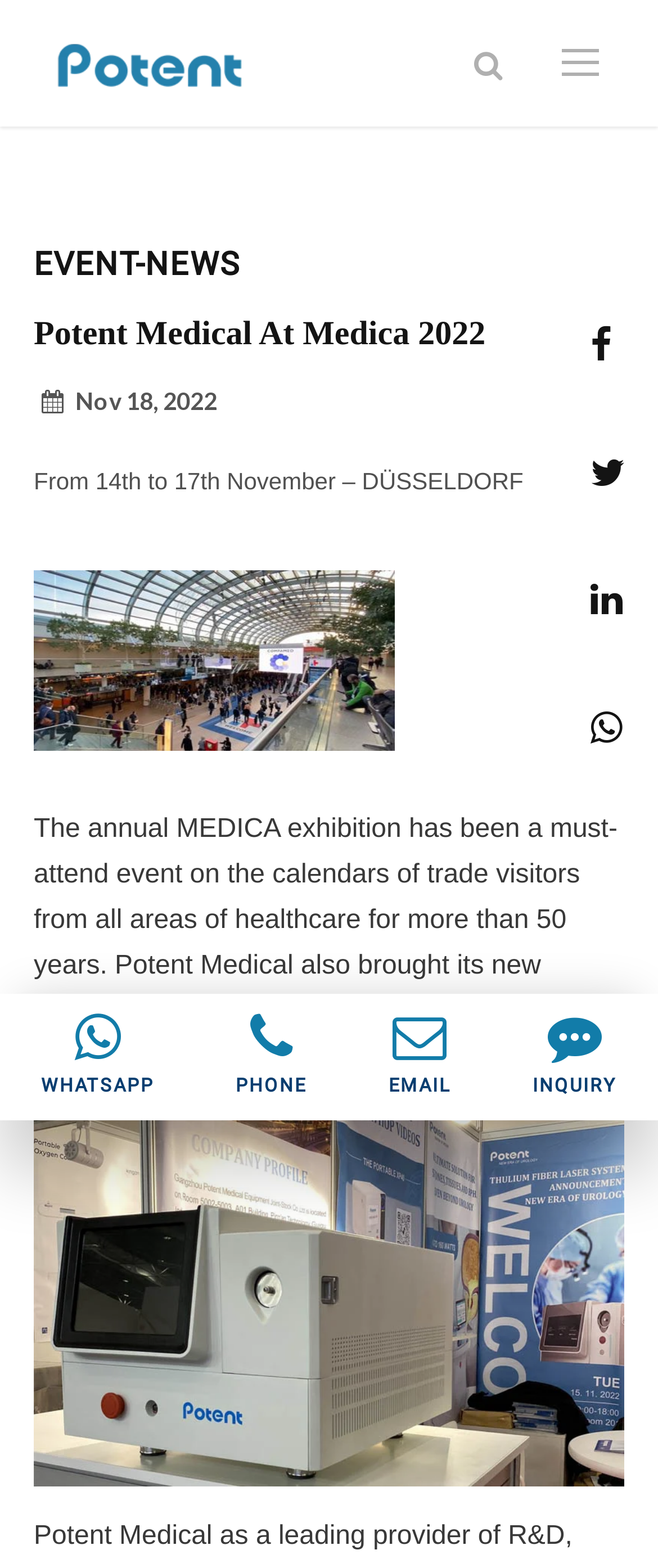How many images are on the webpage?
Answer the question with a single word or phrase, referring to the image.

3